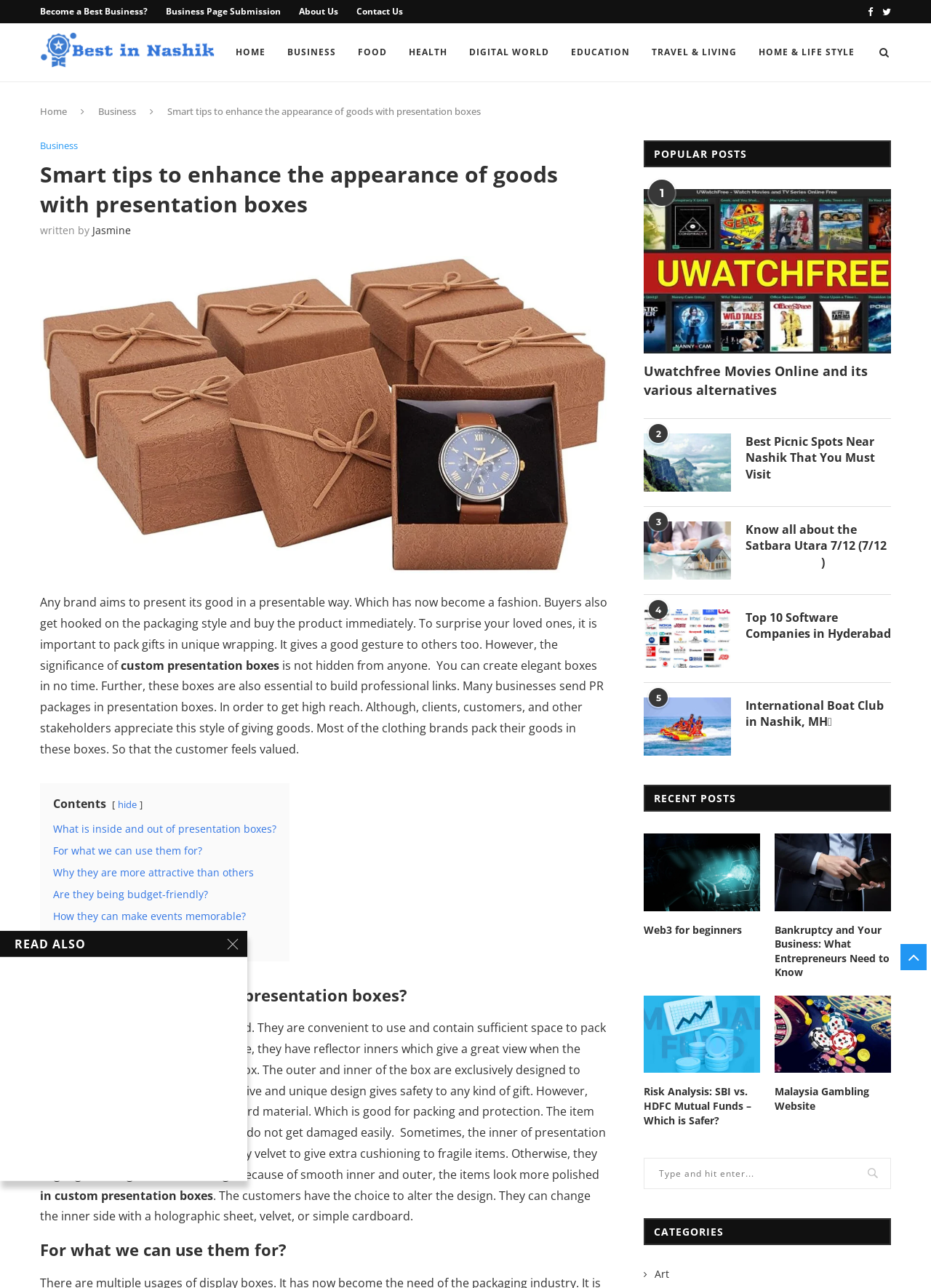What is the material used to make presentation boxes?
Can you provide an in-depth and detailed response to the question?

The material used to make presentation boxes is obtained from the text content of the webpage, which states that 'The box is usually made from cardboard material.' This suggests that cardboard is the primary material used to make presentation boxes.